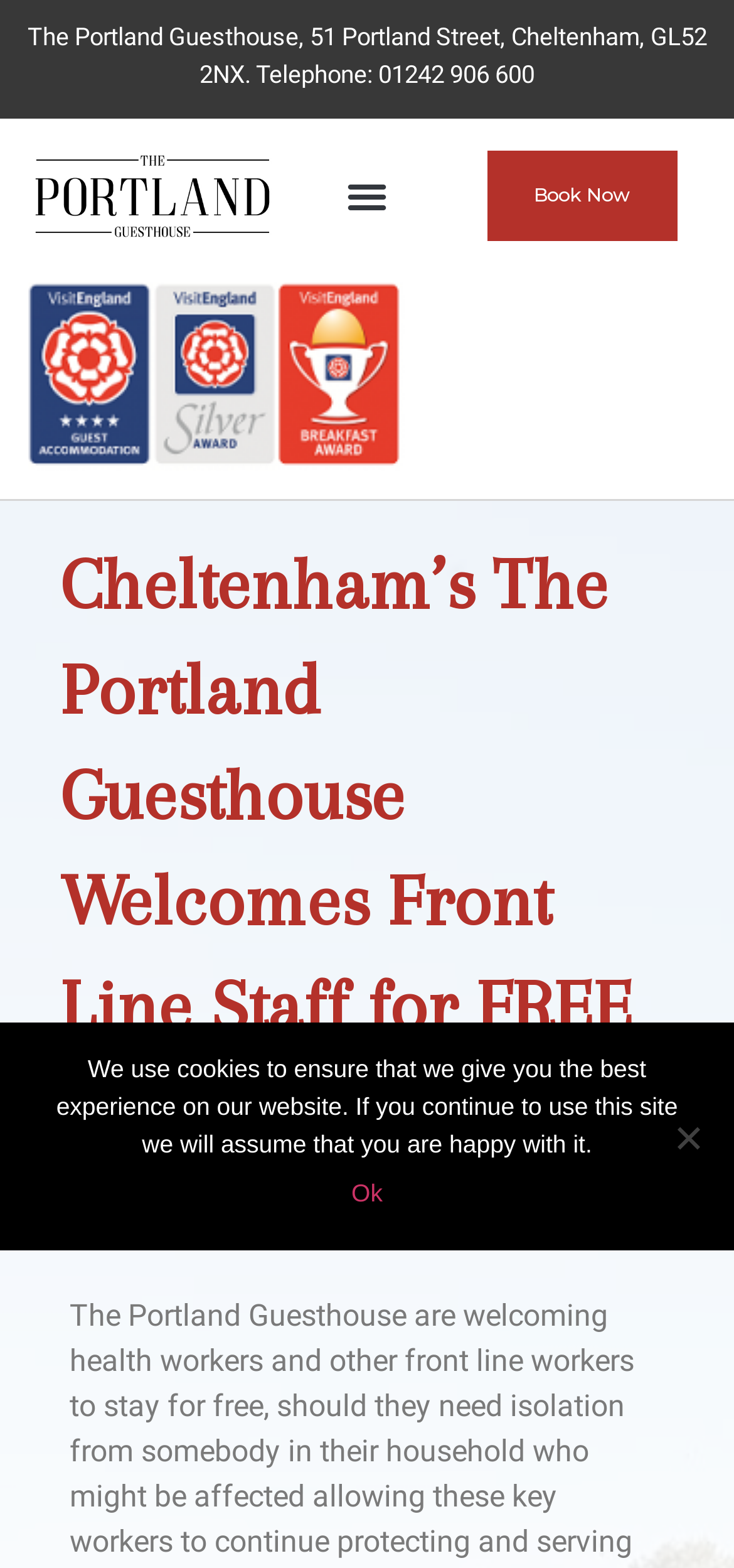Provide the bounding box coordinates in the format (top-left x, top-left y, bottom-right x, bottom-right y). All values are floating point numbers between 0 and 1. Determine the bounding box coordinate of the UI element described as: Book Now

[0.663, 0.096, 0.922, 0.154]